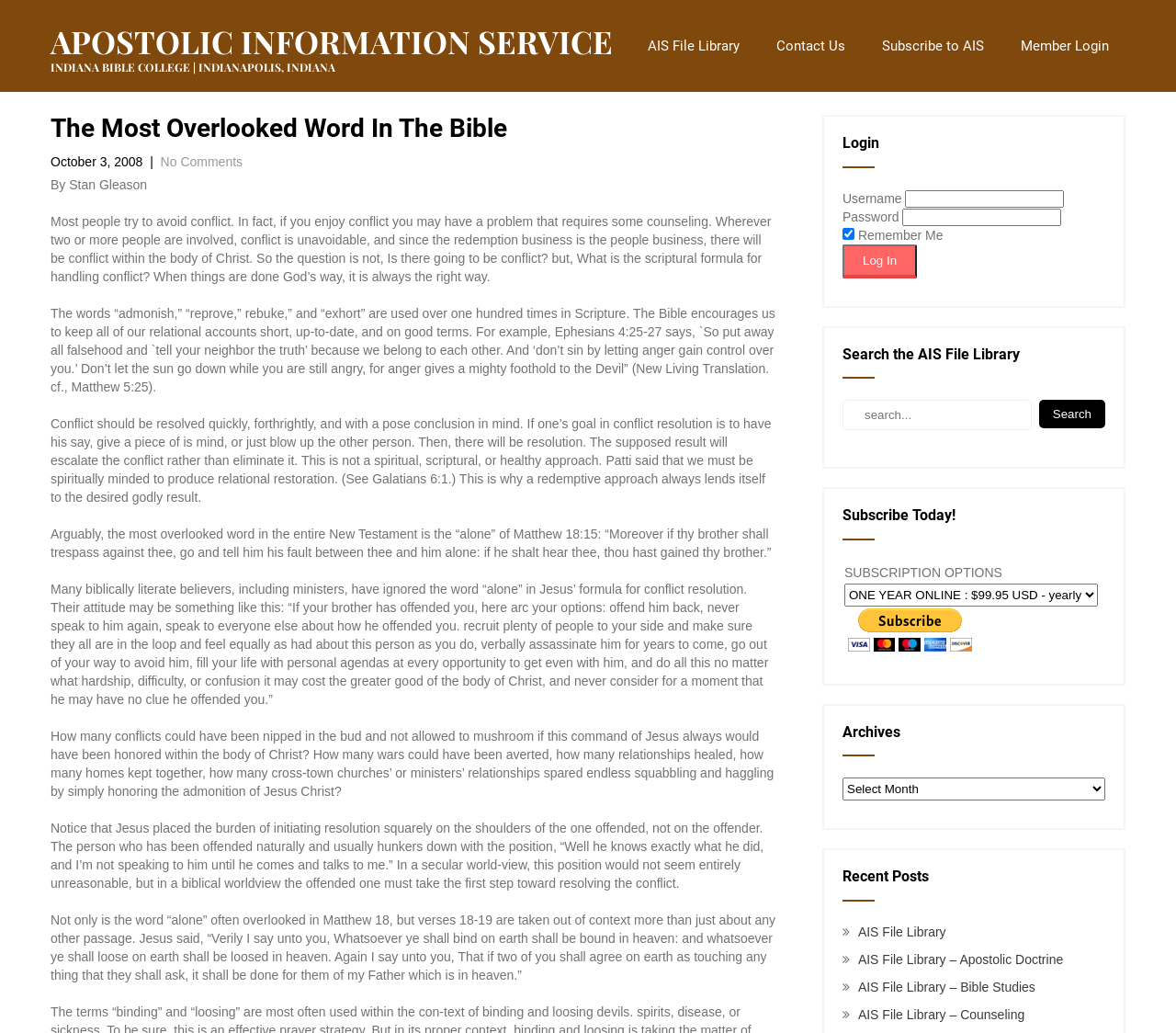Please provide a detailed answer to the question below by examining the image:
What is the topic of the article?

The article discusses the importance of resolving conflicts in a biblical way, citing Matthew 18:15 and providing guidance on how to approach conflict resolution.